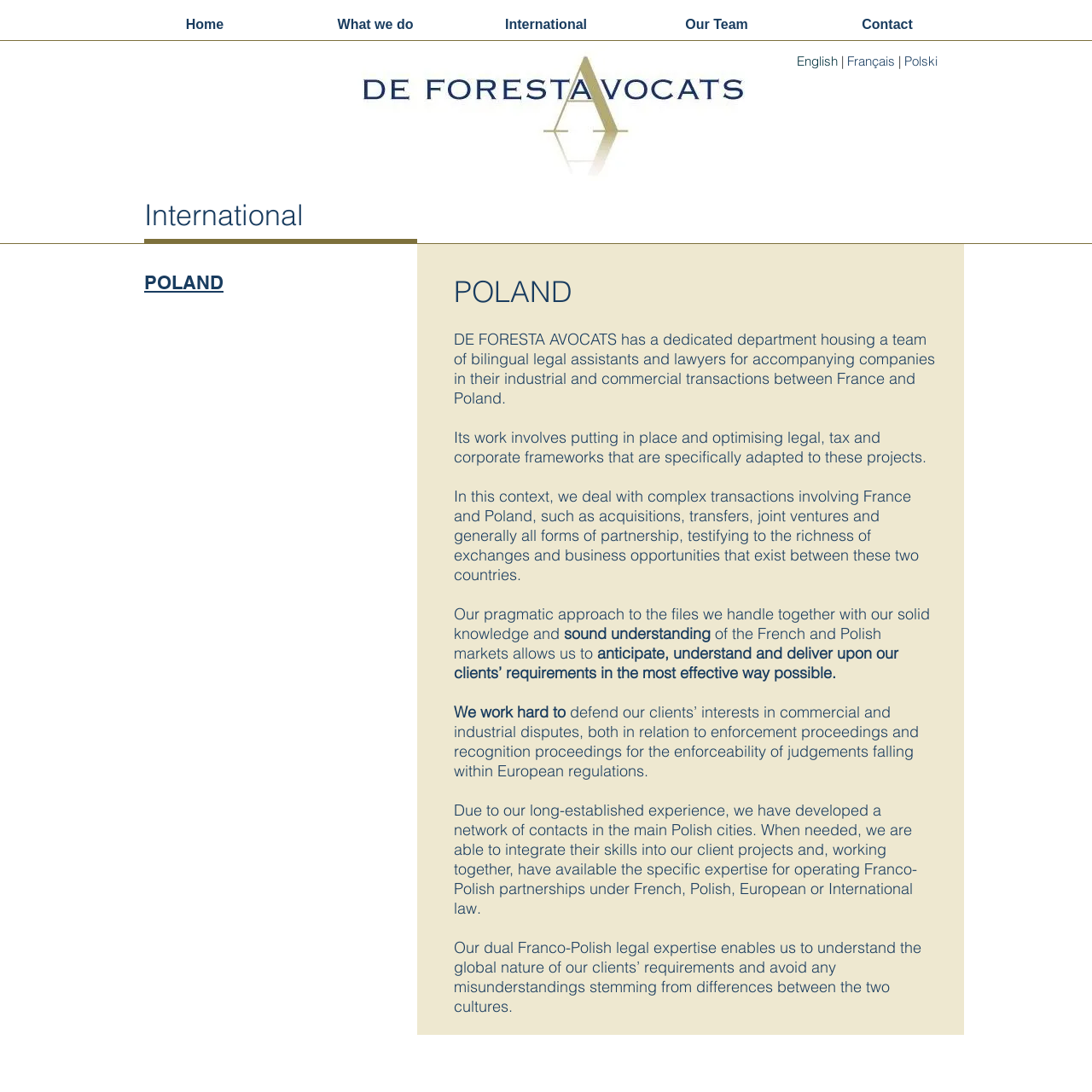Provide a brief response to the question below using one word or phrase:
What is the focus of the law firm's work?

France-Poland transactions